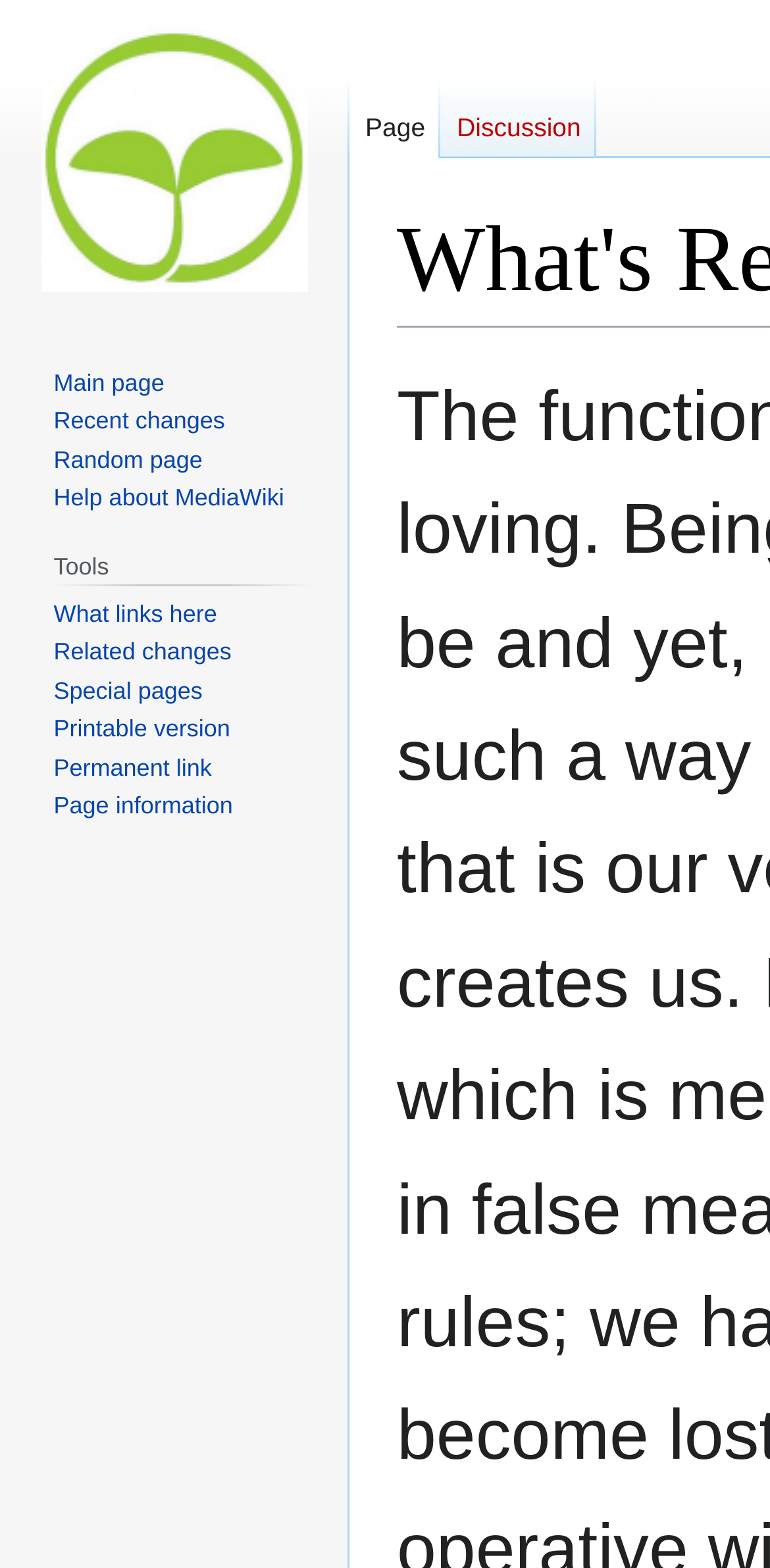Determine the bounding box coordinates of the region I should click to achieve the following instruction: "Visit the main page". Ensure the bounding box coordinates are four float numbers between 0 and 1, i.e., [left, top, right, bottom].

[0.021, 0.0, 0.431, 0.201]